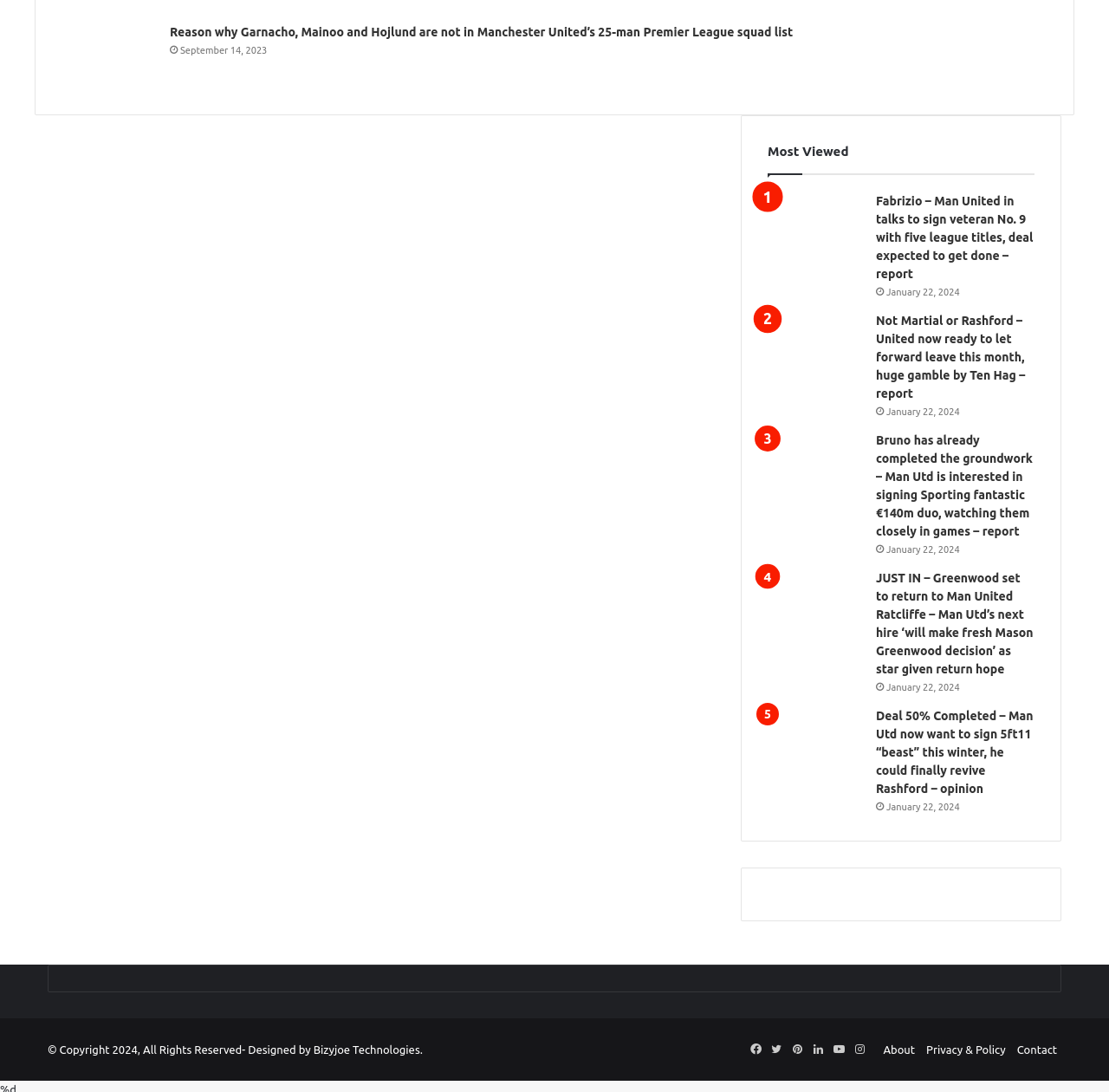Provide your answer in one word or a succinct phrase for the question: 
How many articles are on this webpage?

6